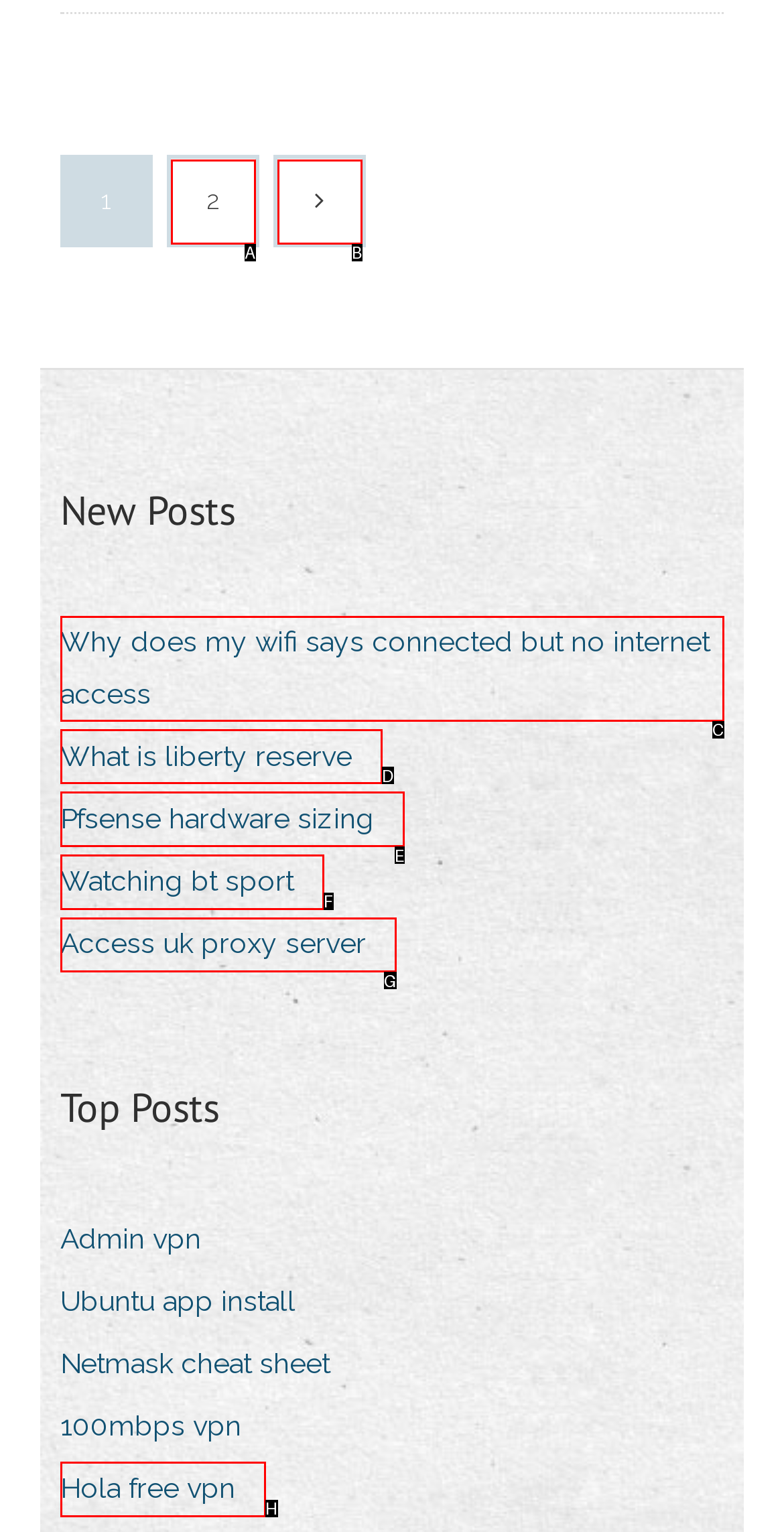Determine which UI element matches this description: What is liberty reserve
Reply with the appropriate option's letter.

D